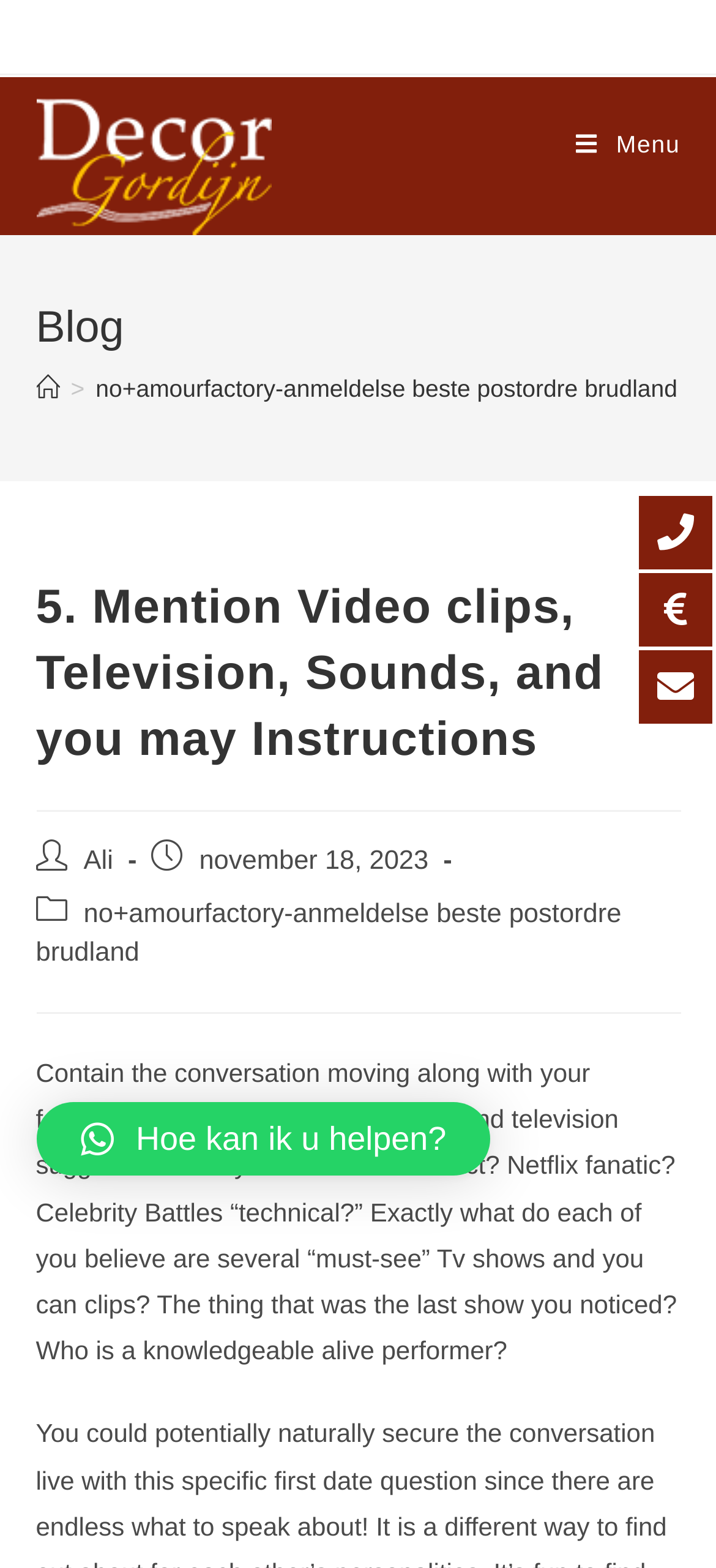Provide the bounding box coordinates for the area that should be clicked to complete the instruction: "Read the article by Ali".

[0.117, 0.54, 0.158, 0.558]